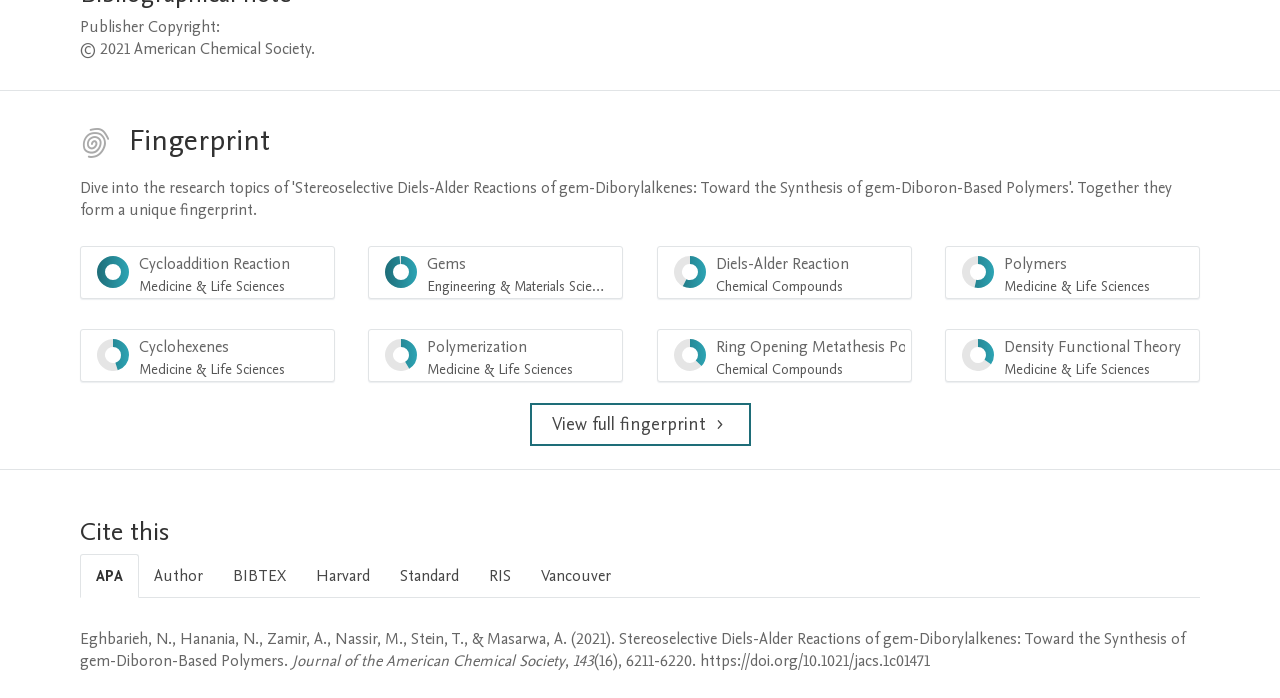Please answer the following question using a single word or phrase: 
How many citation styles are available?

6